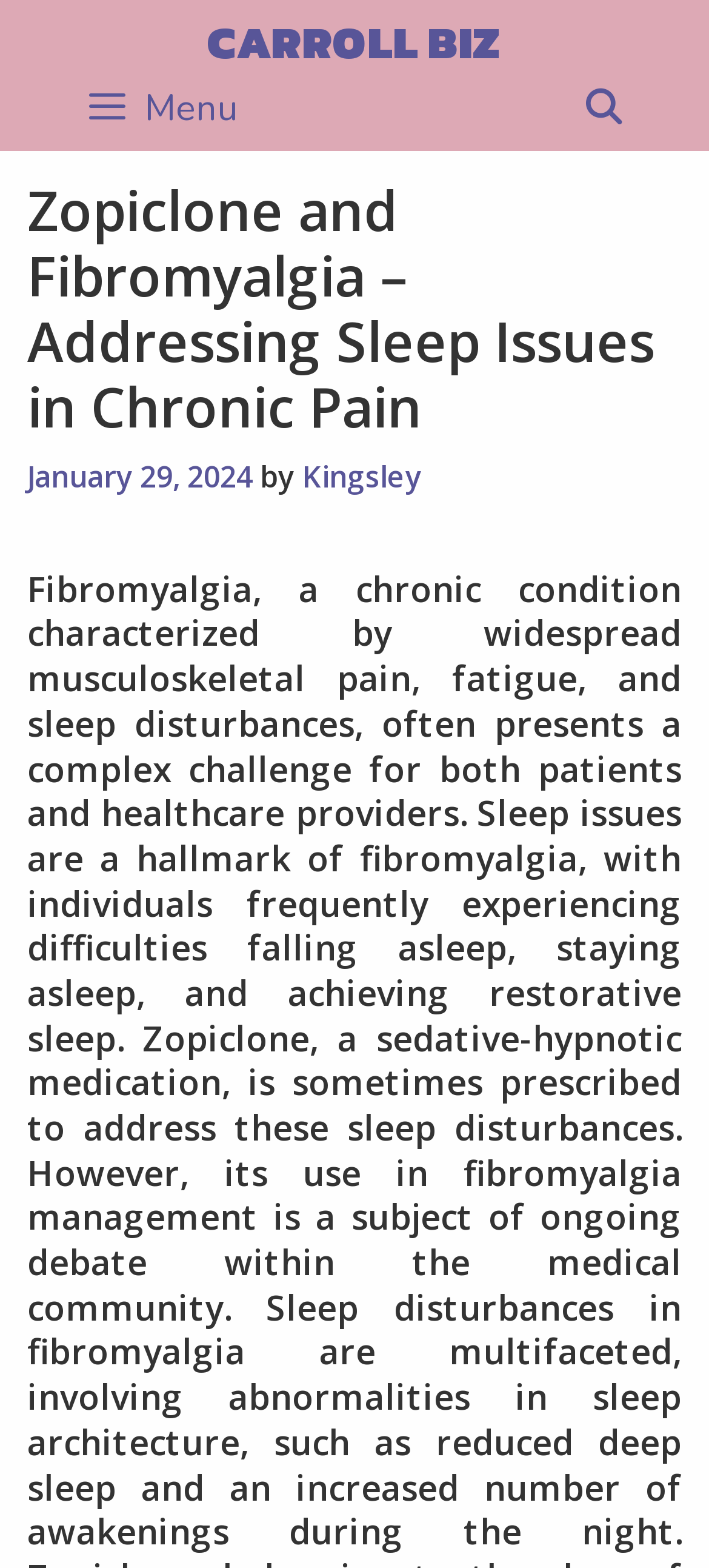Is the menu expanded?
Kindly answer the question with as much detail as you can.

I looked at the button element with the text ' Menu' and saw that its 'expanded' property is set to 'False', which means the menu is not expanded.